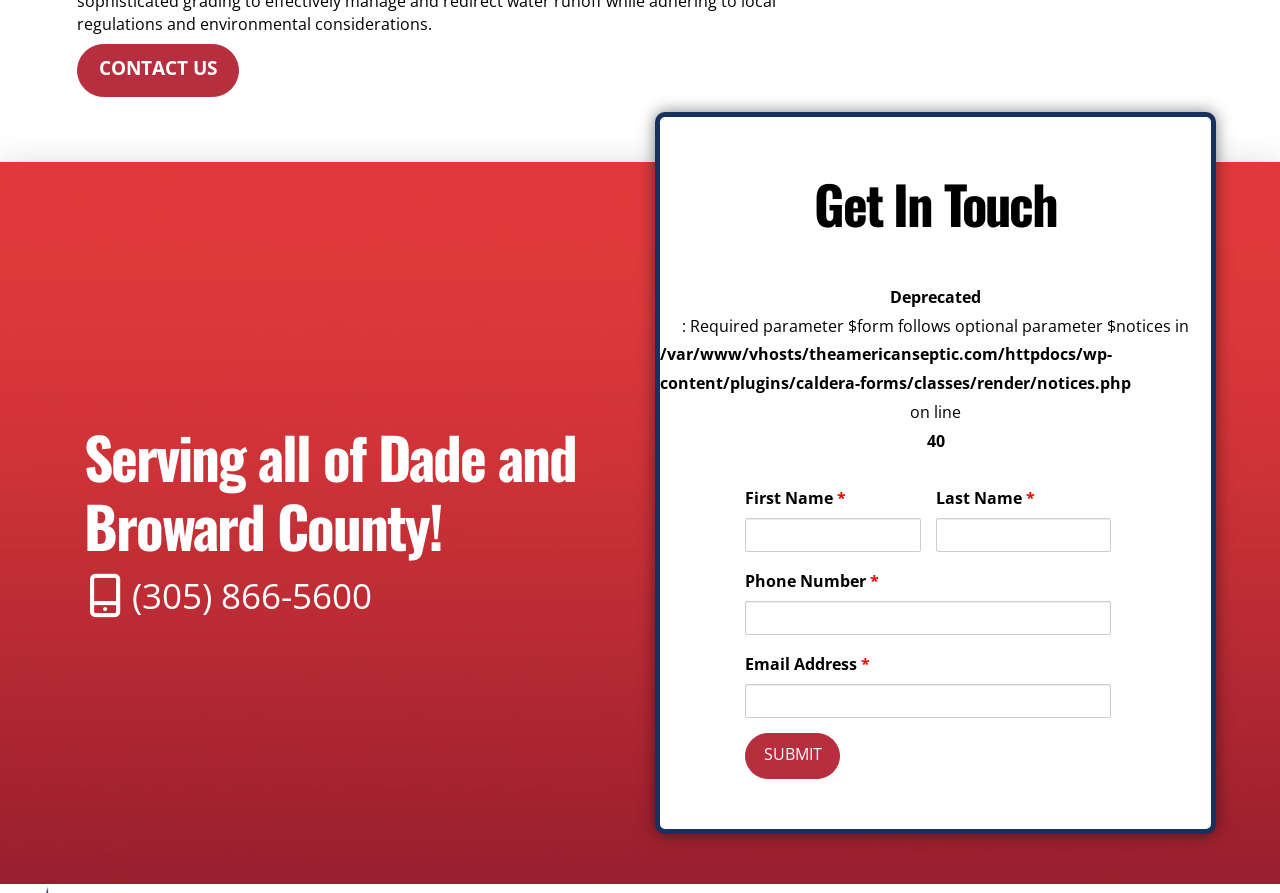What is the location served by the company?
Refer to the image and respond with a one-word or short-phrase answer.

Dade and Broward County